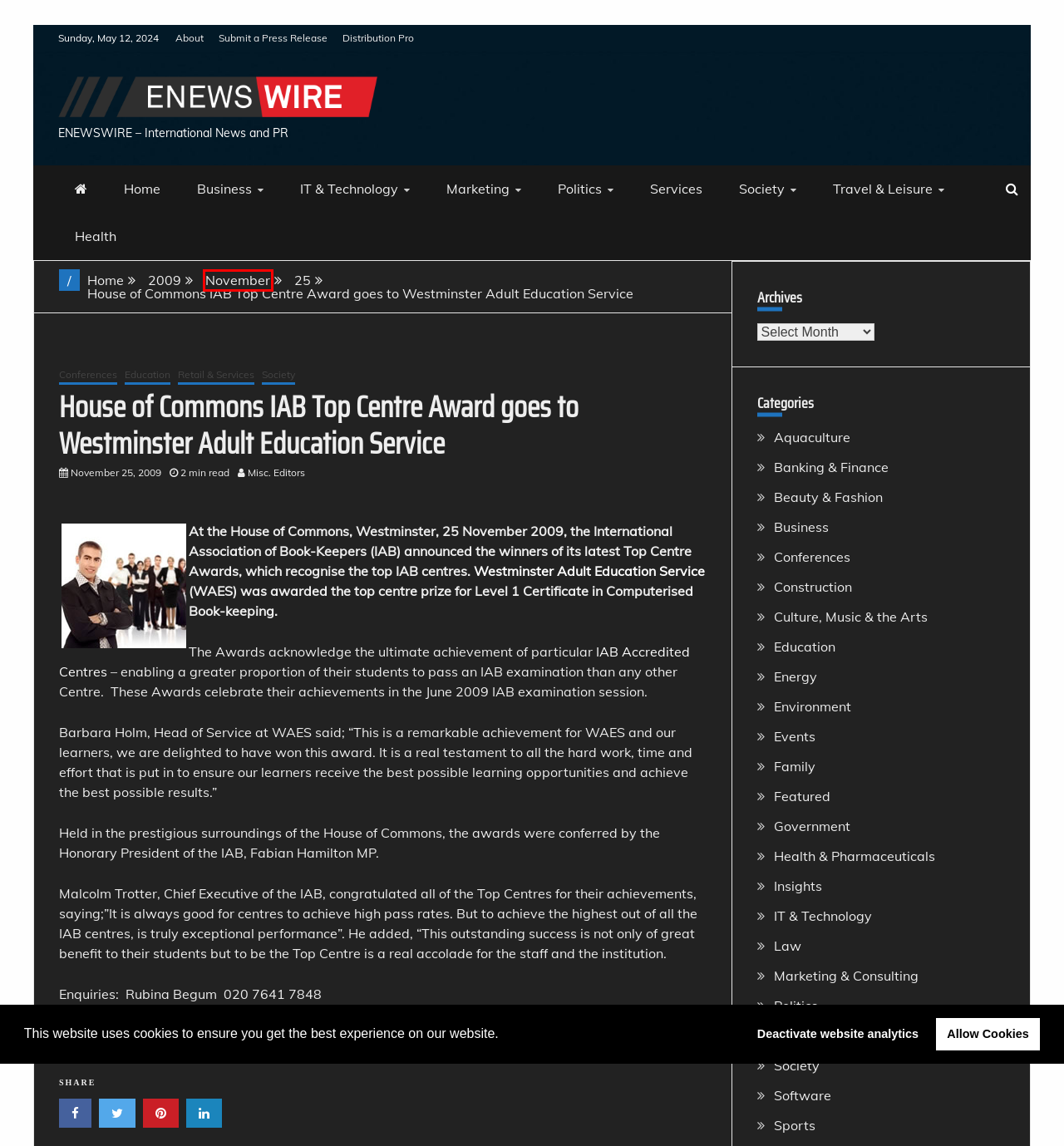Look at the screenshot of a webpage that includes a red bounding box around a UI element. Select the most appropriate webpage description that matches the page seen after clicking the highlighted element. Here are the candidates:
A. Travel & Leisure | ENEWSWIRE - International News and PR
B. Environment | ENEWSWIRE - International News and PR
C. IAB Accredited Centres |
D. Politics | ENEWSWIRE - International News and PR
E. Aquaculture | ENEWSWIRE - International News and PR
F. Year: 2009 |
G. Business | ENEWSWIRE - International News and PR
H. Month: November 2009 |

H